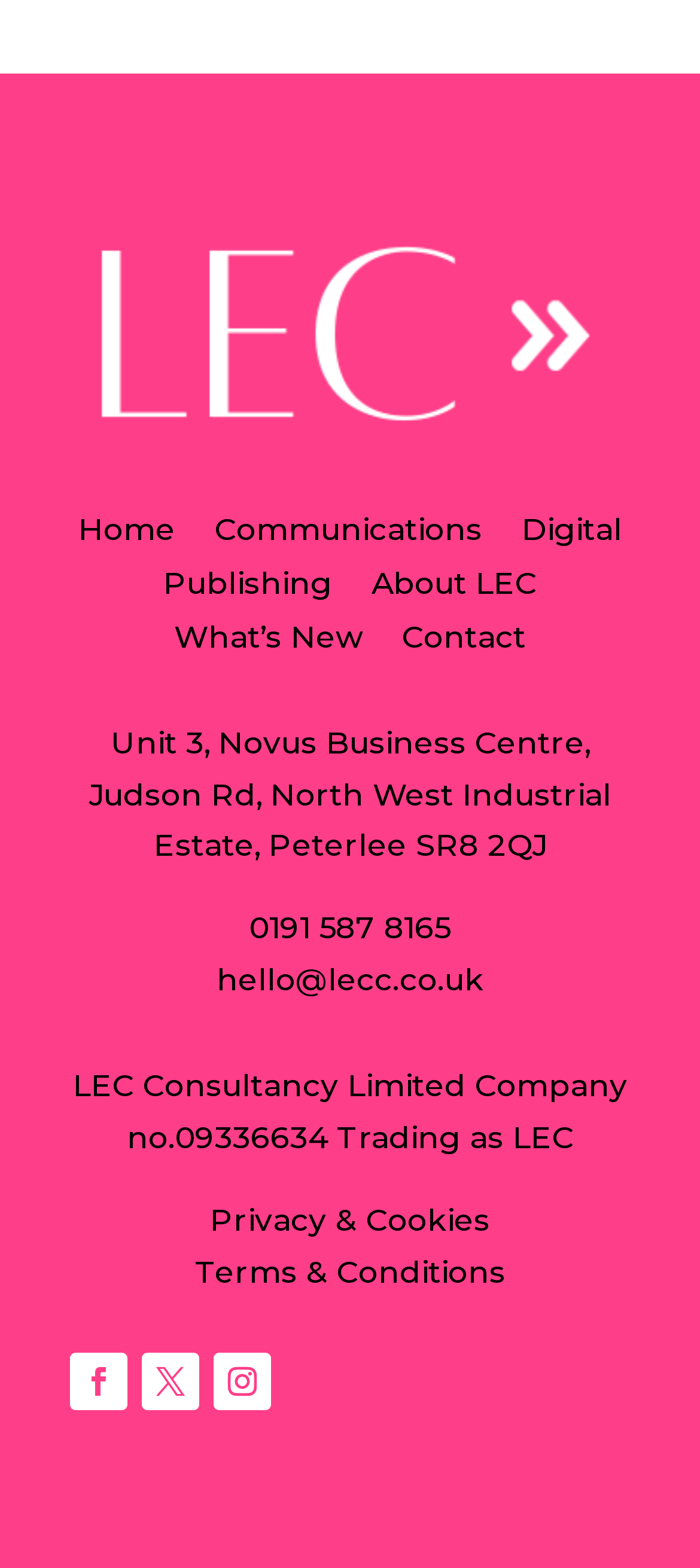Can you look at the image and give a comprehensive answer to the question:
What is the company name?

I found the company name by looking at the StaticText element with the text 'LEC Consultancy Limited Company no.09336634 Trading as LEC' which is located at the bottom of the page.